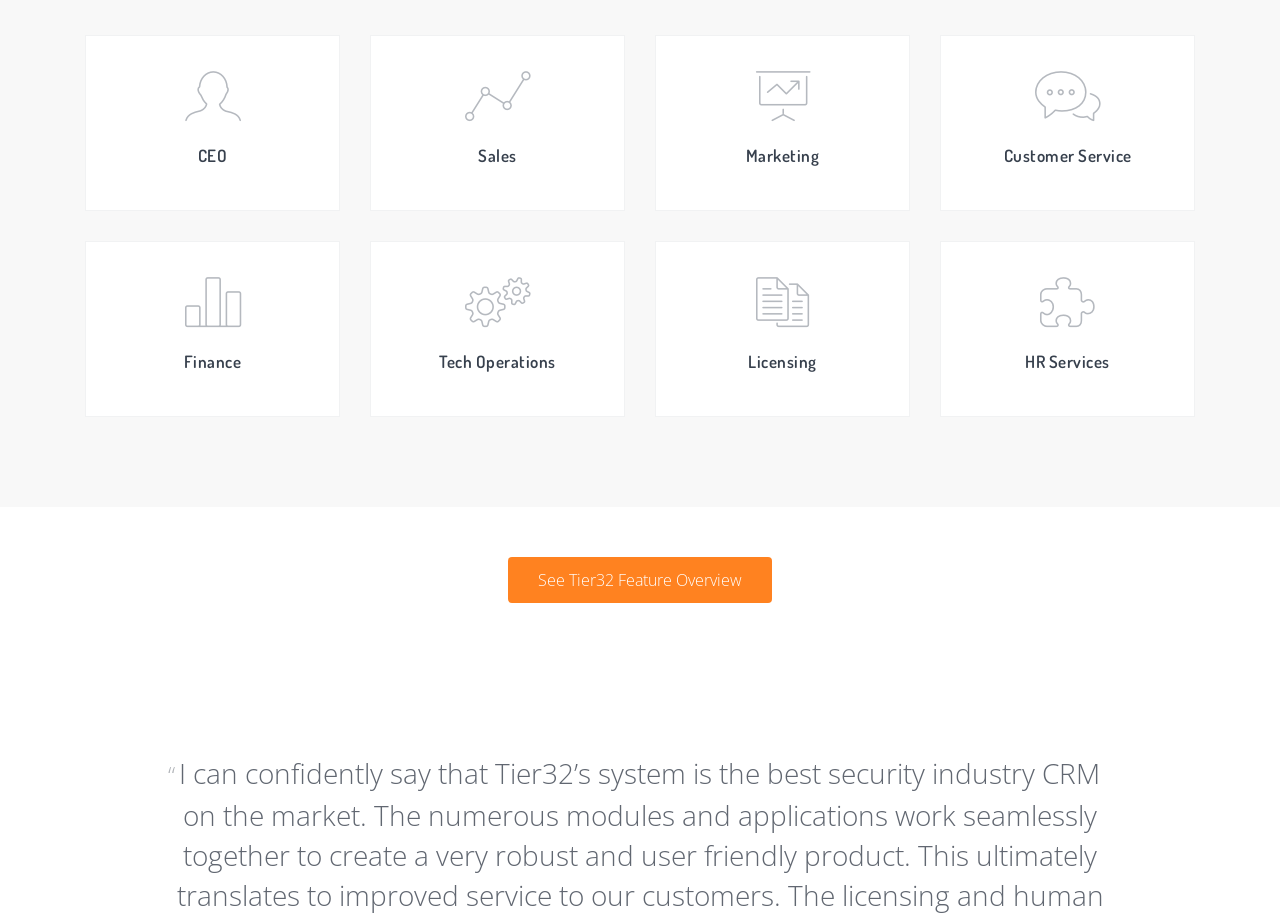Are the main categories arranged in a specific order?
Using the image as a reference, answer the question in detail.

By analyzing the bounding box coordinates, I found that the main categories are arranged in a grid-like structure, with no specific order. The vertical positions of the elements are determined by their y1 and y2 coordinates, and there is no apparent order or hierarchy among the categories.